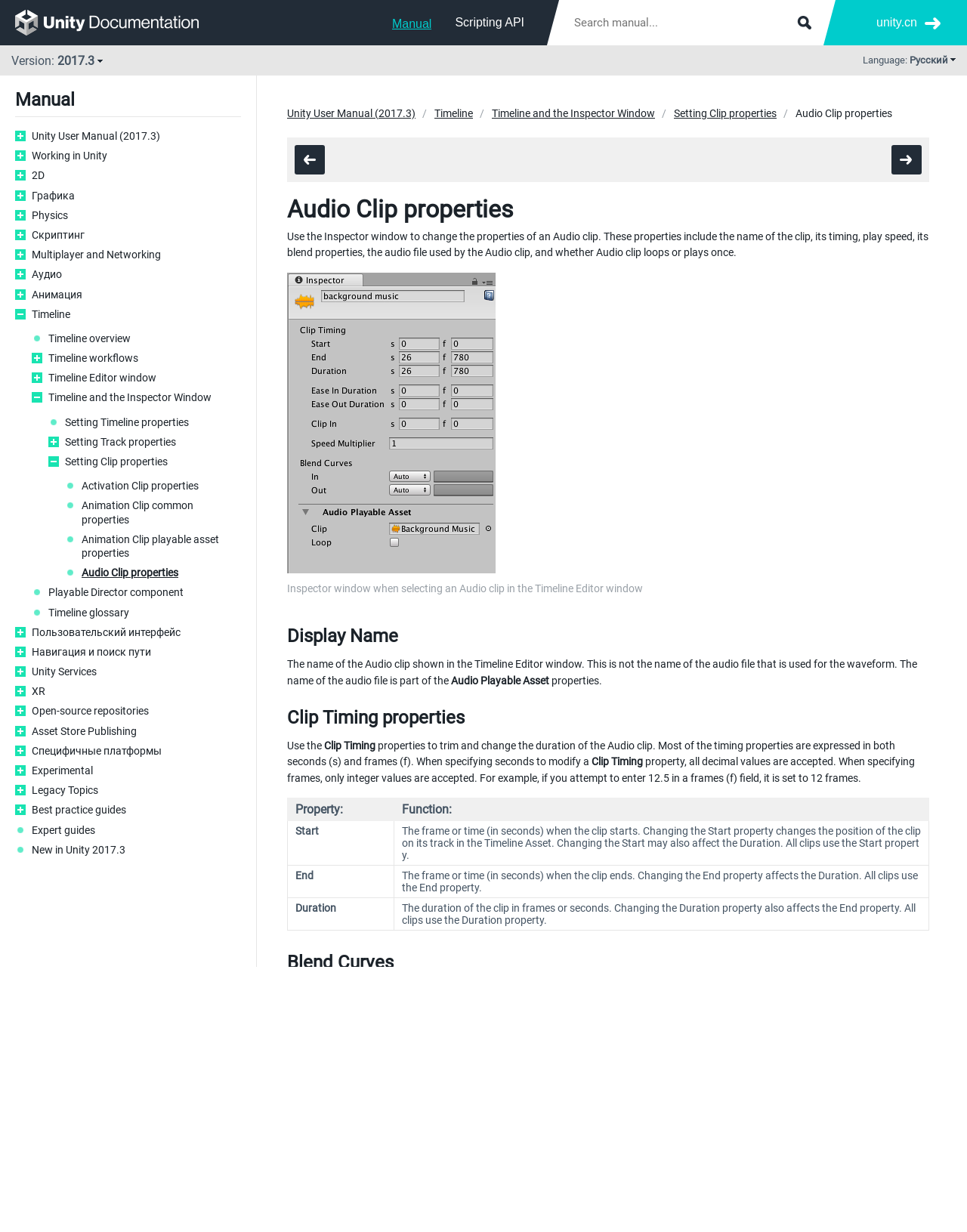Explain the webpage in detail.

This webpage is a documentation page for Unity, a game development platform. At the top, there is a search bar and a navigation menu with links to various sections of the manual, including "Manual", "Scripting API", and "Unity User Manual (2017.3)". Below the navigation menu, there is a heading "Audio Clip properties" and a brief description of the properties that can be changed for an Audio clip in the Inspector window.

On the left side of the page, there is a table of contents with links to different sections of the page, including "Display Name", "Clip Timing properties", and "Audio Playable Asset properties". The main content of the page is divided into sections, each with a heading and a brief description of the properties that can be changed for an Audio clip.

The first section, "Display Name", explains that the display name is the name of the Audio clip shown in the Timeline Editor window, and it is not the same as the name of the audio file used for the waveform. The second section, "Clip Timing properties", explains how to trim and change the duration of the Audio clip using properties such as Start, End, and Duration.

Below the text, there is a figure showing the Inspector window when selecting an Audio clip in the Timeline Editor window, with a caption explaining the different parts of the window. The page also includes a table with three rows, each describing a property of the Audio clip, including Start, End, and Duration.

Overall, the page provides detailed information on how to change the properties of an Audio clip in Unity, with explanations, examples, and images to help illustrate the concepts.